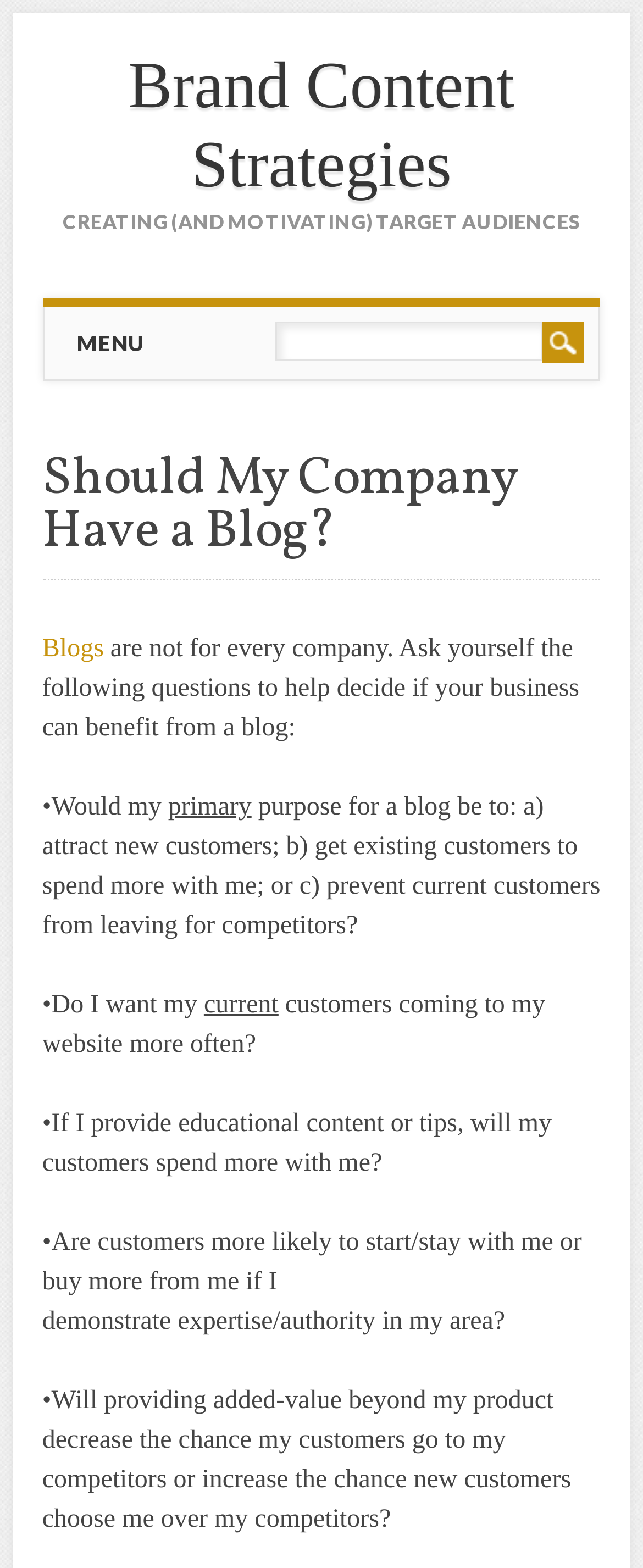Create a detailed narrative describing the layout and content of the webpage.

The webpage is about deciding whether a company should have a blog. At the top, there is a link to "Brand Content Strategies" and a heading "Main menu" with a "Skip to content" link below it. To the right of the main menu, there is a search bar with a textbox and a "Search" button.

Below the search bar, there is a header section with a heading "Should My Company Have a Blog?" followed by a link to "Blogs" and a paragraph of text that asks questions to help decide if a business can benefit from a blog. The text is divided into several sections, each starting with a bullet point, and asks questions such as whether the primary purpose of a blog is to attract new customers, get existing customers to spend more, or prevent current customers from leaving for competitors.

The questions continue, asking whether the company wants customers to visit their website more often, whether providing educational content will lead to increased spending, and whether demonstrating expertise will lead to customer loyalty. The text is arranged in a single column, with each question or section of text placed below the previous one.